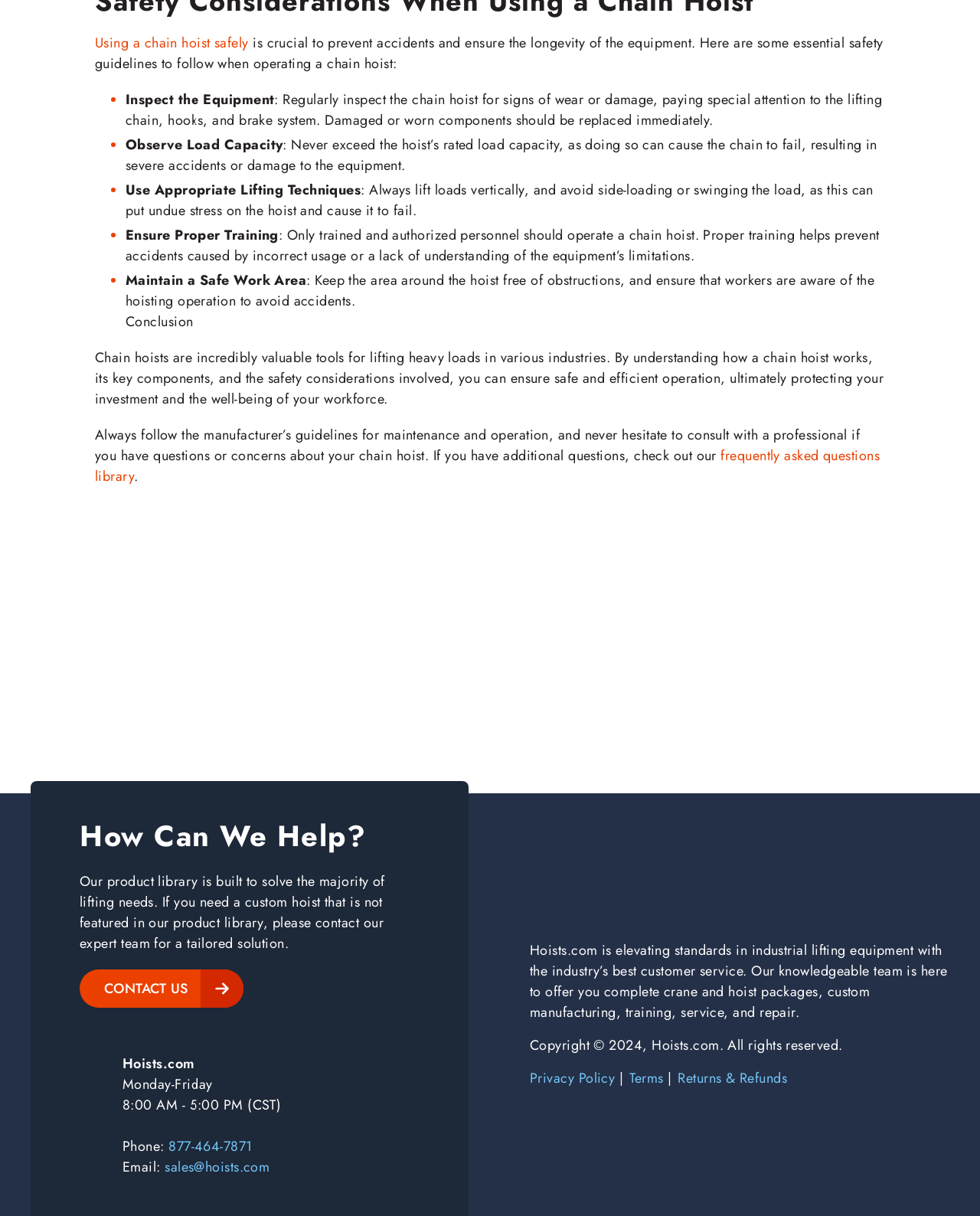What should you do if you exceed the hoist's rated load capacity?
Look at the image and respond with a one-word or short-phrase answer.

Nothing, it's not allowed